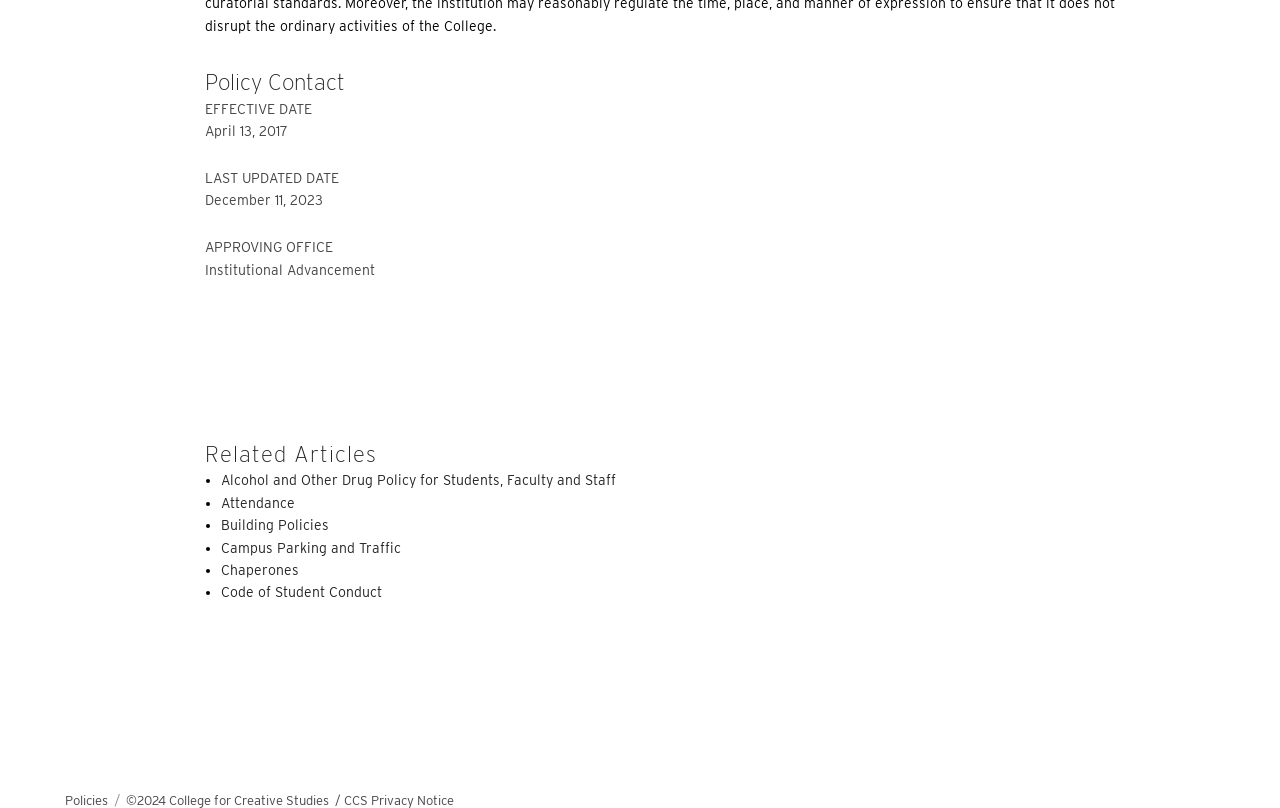Identify the bounding box for the UI element described as: "Policies". The coordinates should be four float numbers between 0 and 1, i.e., [left, top, right, bottom].

[0.051, 0.981, 0.084, 1.0]